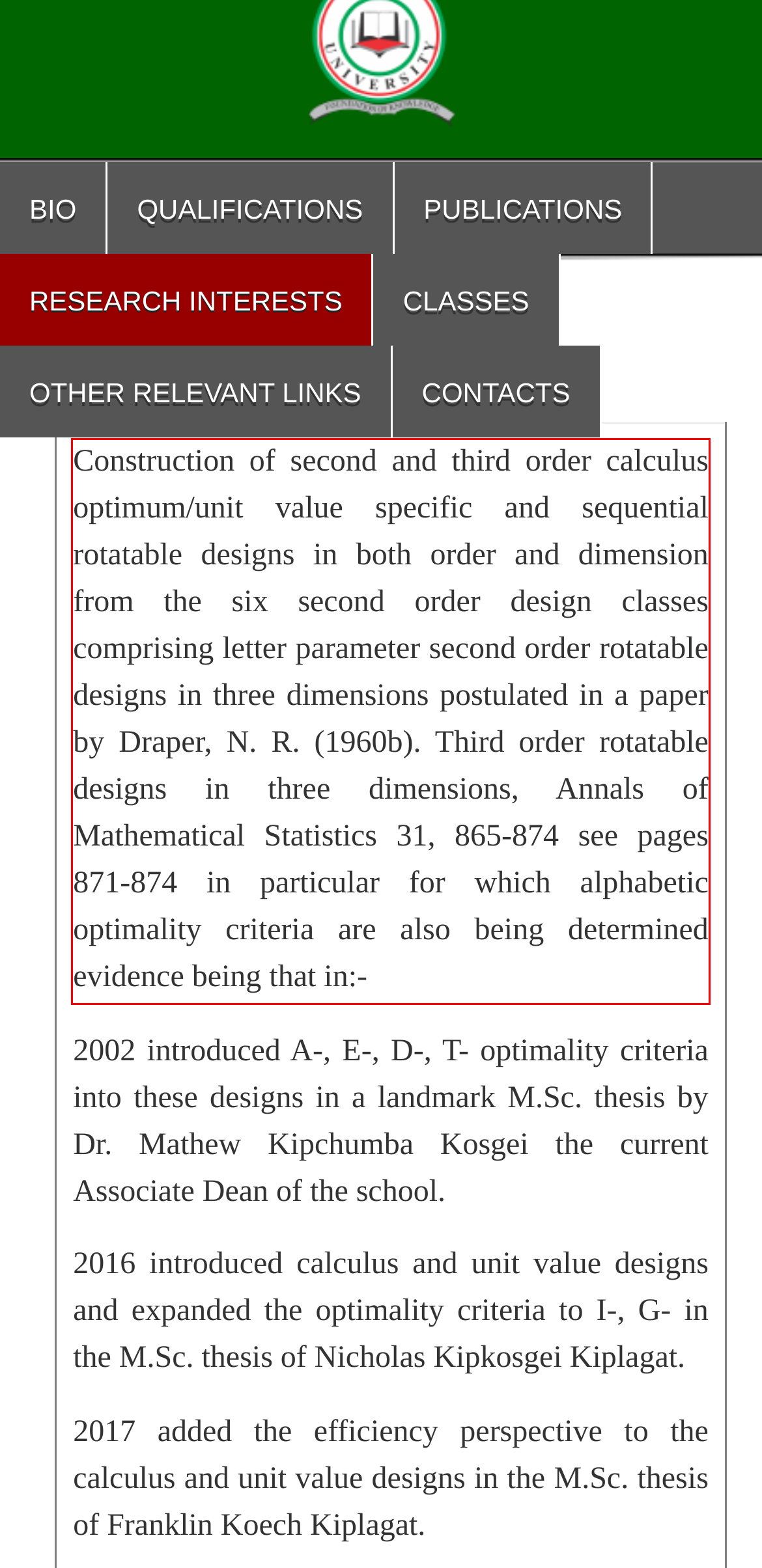Given a screenshot of a webpage containing a red rectangle bounding box, extract and provide the text content found within the red bounding box.

Construction of second and third order calculus optimum/unit value specific and sequential rotatable designs in both order and dimension from the six second order design classes comprising letter parameter second order rotatable designs in three dimensions postulated in a paper by Draper, N. R. (1960b). Third order rotatable designs in three dimensions, Annals of Mathematical Statistics 31, 865-874 see pages 871-874 in particular for which alphabetic optimality criteria are also being determined evidence being that in:-